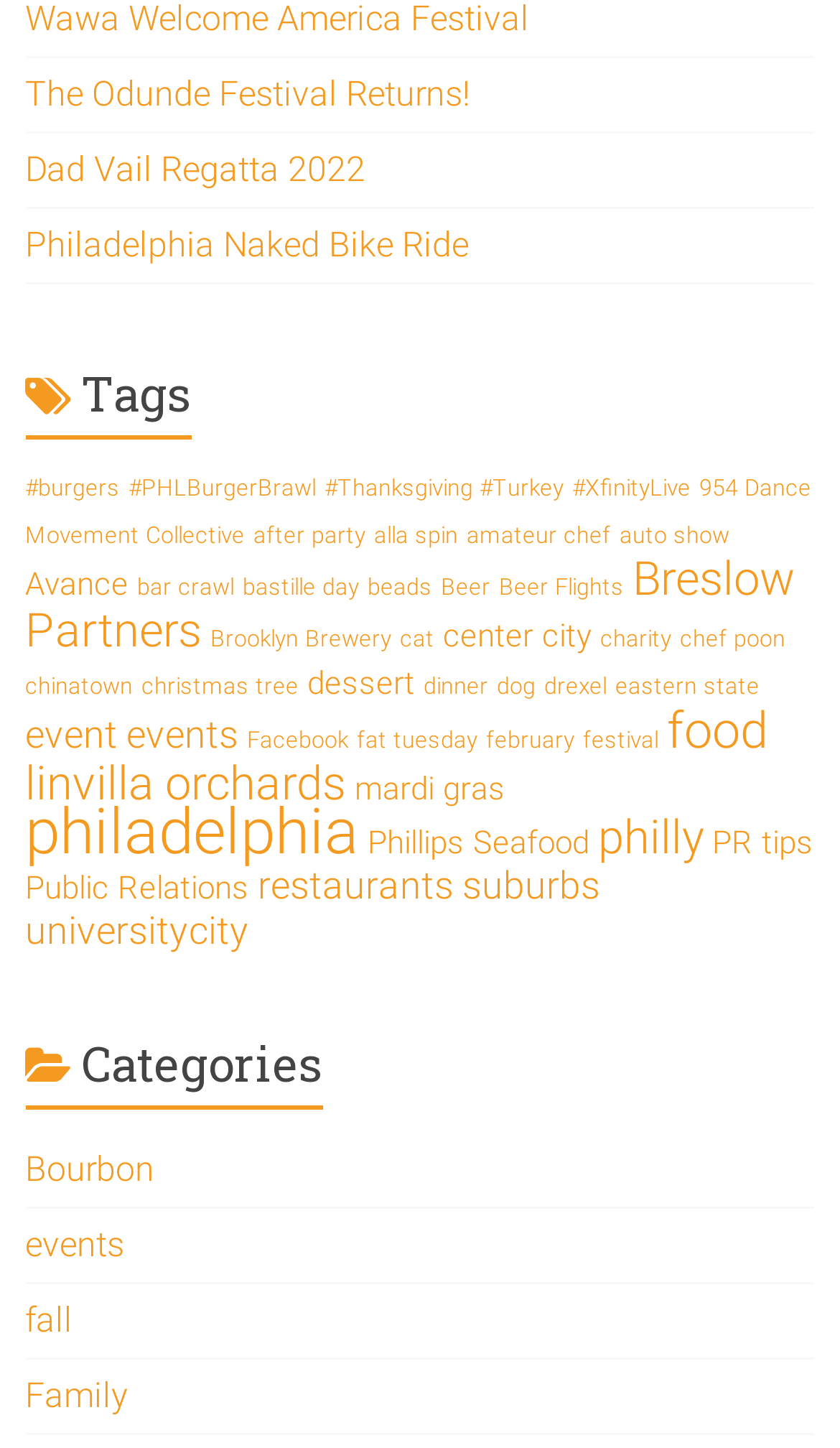Reply to the question with a single word or phrase:
What is the category listed below the tags section?

Categories